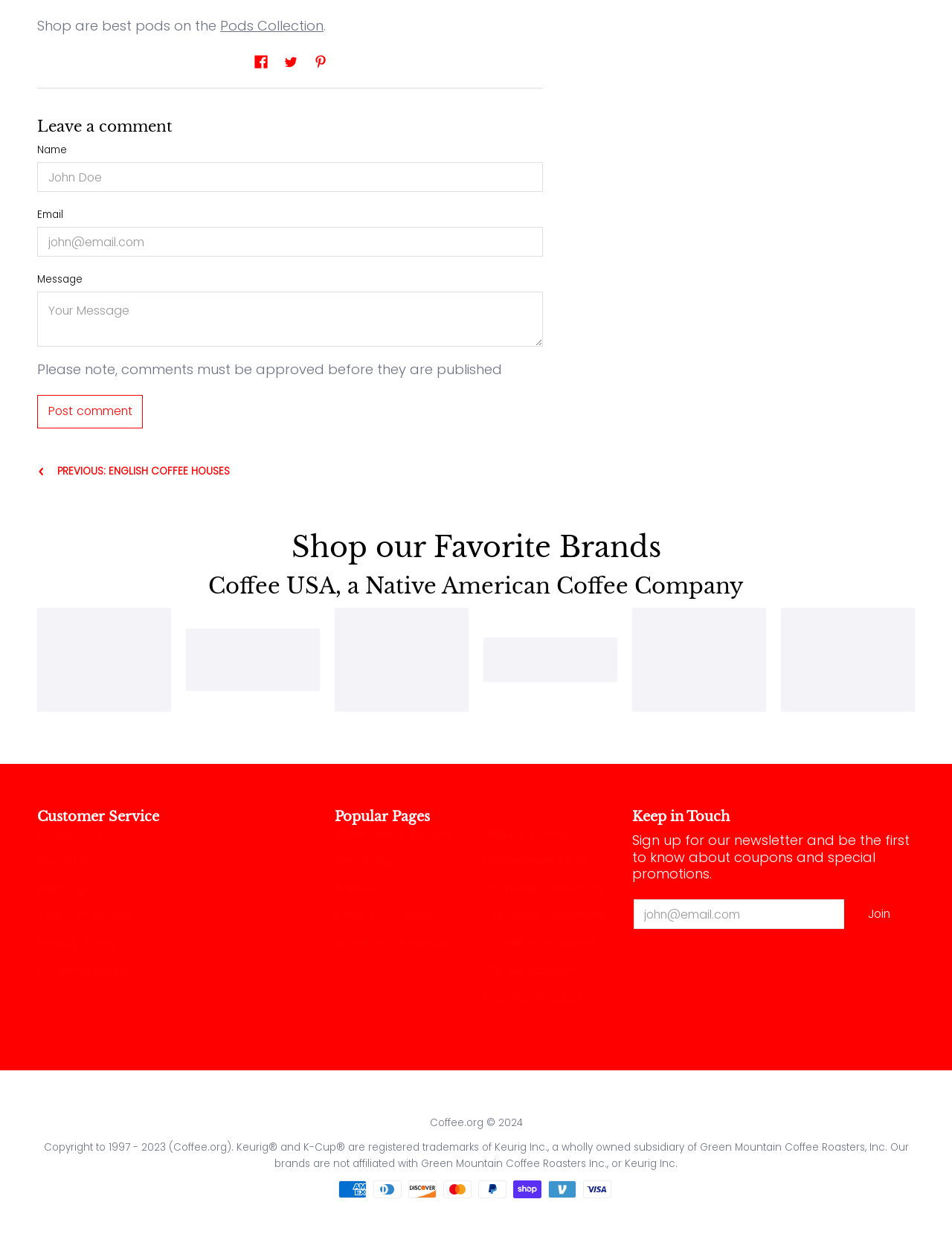Carefully examine the image and provide an in-depth answer to the question: What is the purpose of the newsletter sign-up?

The purpose of the newsletter sign-up is to receive coupons and special promotions, as indicated by the text 'Sign up for our newsletter and be the first to know about coupons and special promotions'.